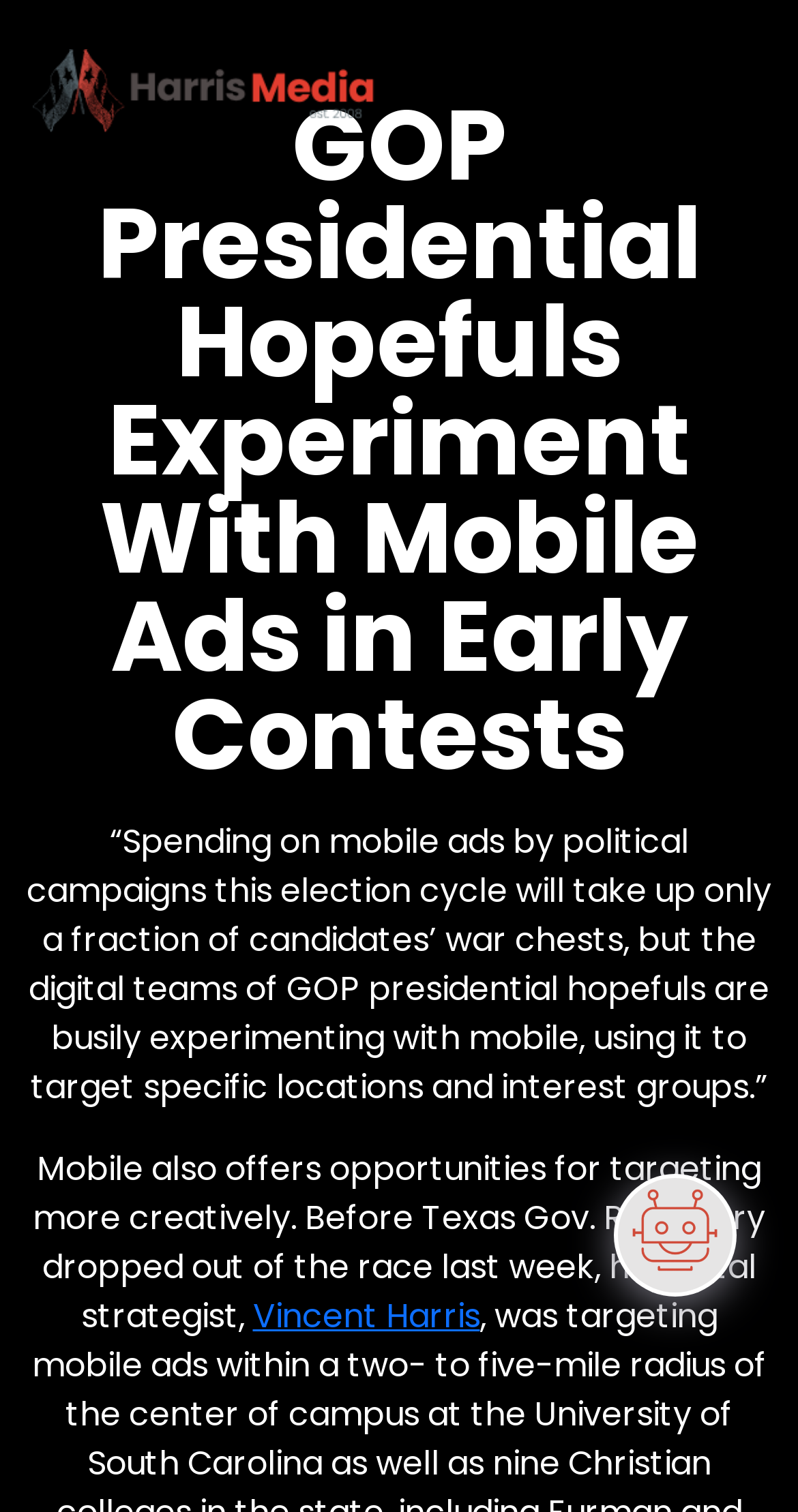What is the name of the digital strategist mentioned?
Provide a thorough and detailed answer to the question.

The webpage mentions 'his digital strategist, Vincent Harris' in the context of Texas Gov. Rick Perry's campaign, which indicates that Vincent Harris is the digital strategist being referred to.